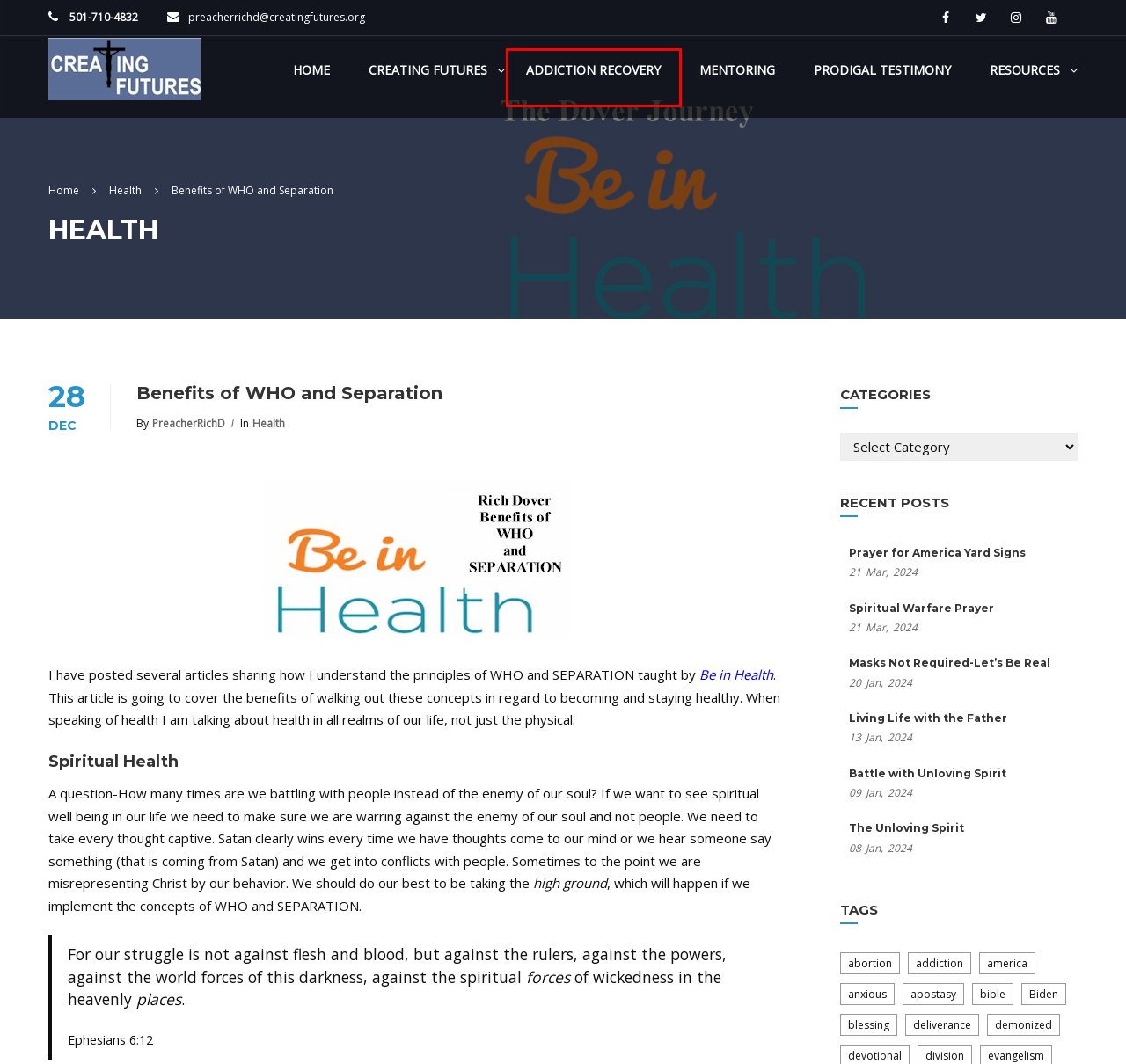Given a webpage screenshot with a UI element marked by a red bounding box, choose the description that best corresponds to the new webpage that will appear after clicking the element. The candidates are:
A. america  - Creating Futures
B. Living Life with the Father - Creating Futures
C. abortion  - Creating Futures
D. Creating Futures - Addiction Recovery
E. Biden  - Creating Futures
F. Battle with Unloving Spirit - Creating Futures
G. Masks Not Required-Let's Be Real
H. PreacherRichD - Creating Futures

D